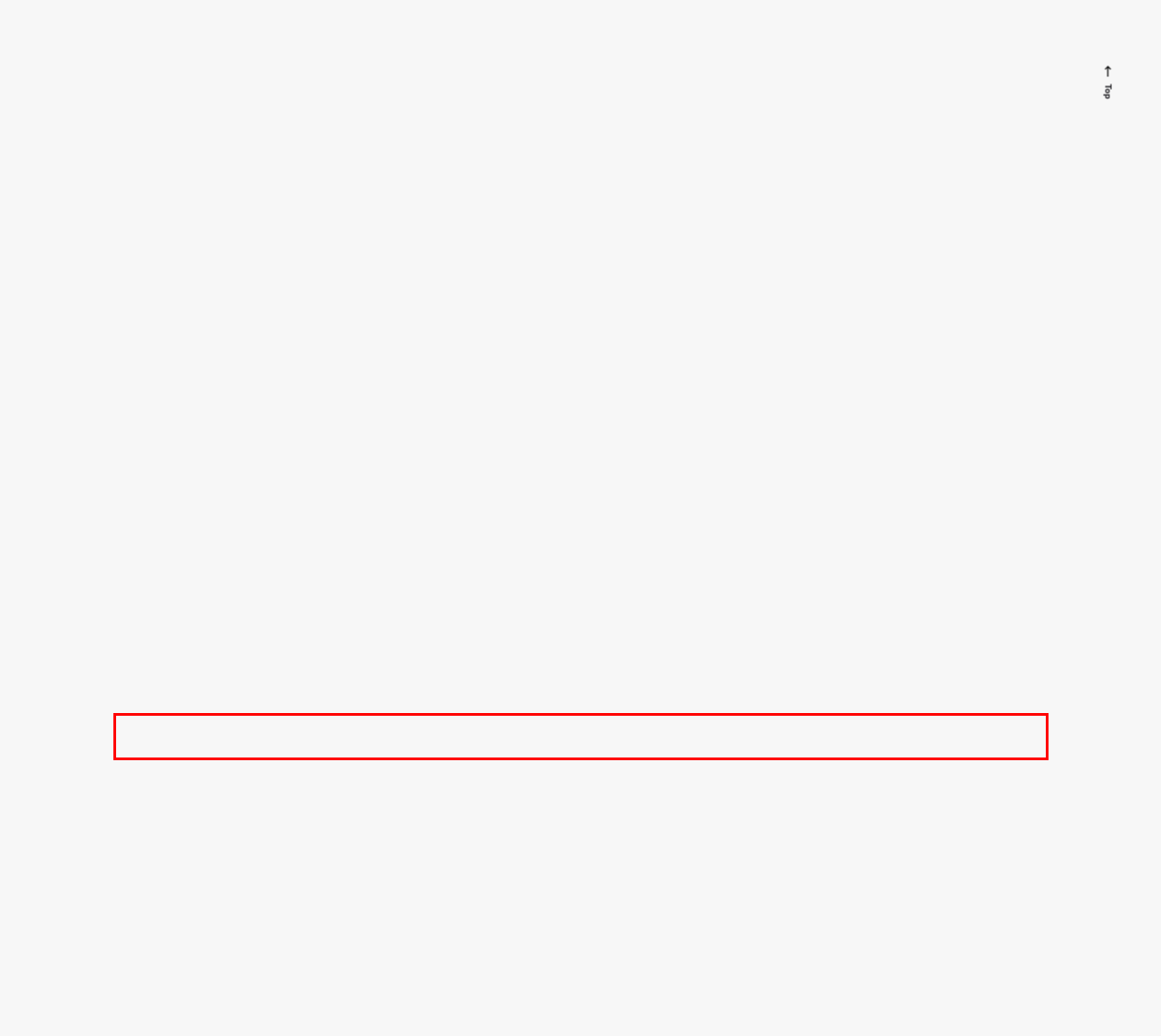Look at the webpage screenshot and recognize the text inside the red bounding box.

With people trying to connect with friends and family during a period of struggle, brands are humanizing their ads more than ever to align with the needs and concerns of consumers.